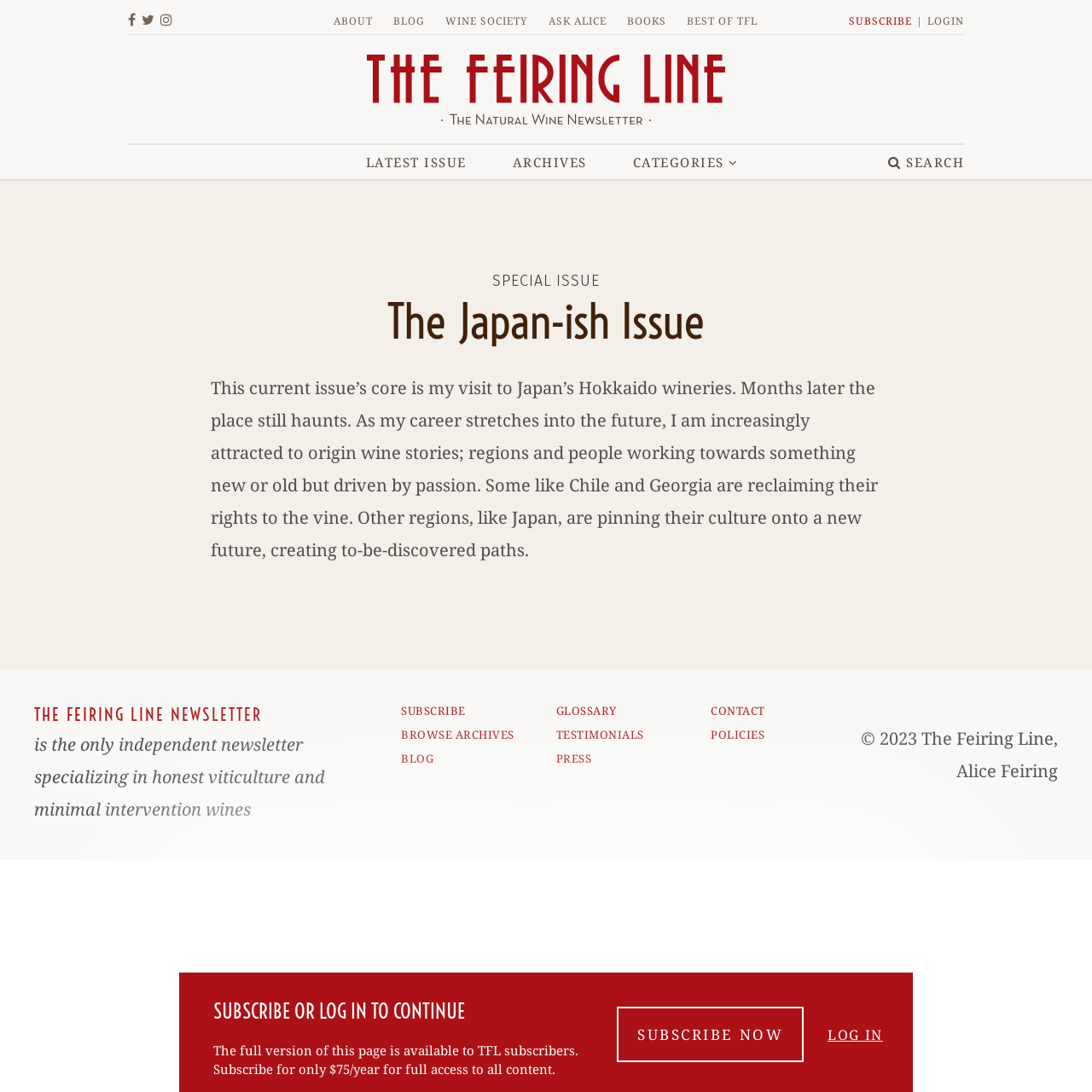Please find the bounding box coordinates of the element that you should click to achieve the following instruction: "Click on ABOUT". The coordinates should be presented as four float numbers between 0 and 1: [left, top, right, bottom].

[0.305, 0.012, 0.341, 0.026]